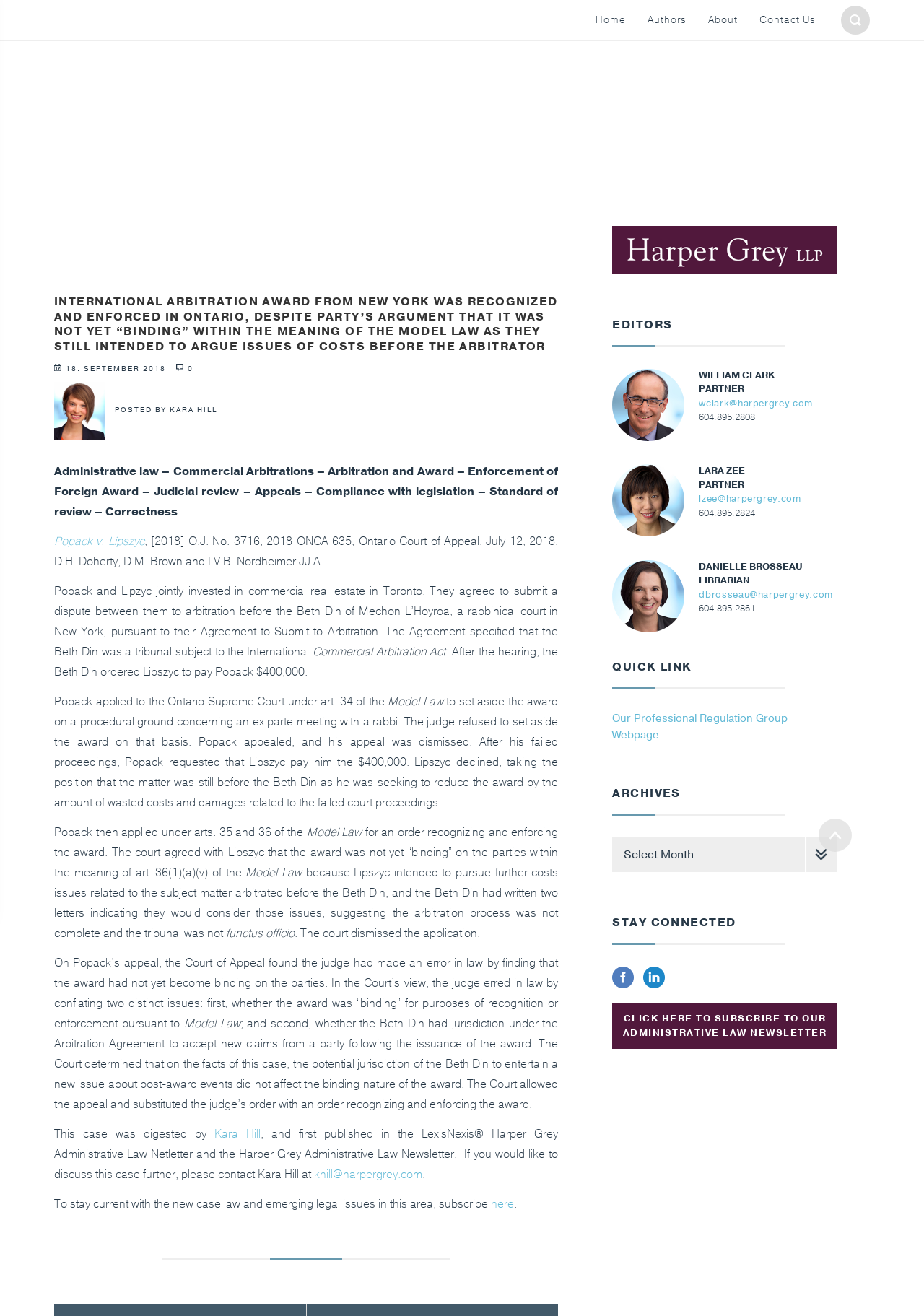What is the name of the law mentioned in the article?
Please answer the question with a detailed and comprehensive explanation.

I found the answer by reading the article and identifying the law mentioned multiple times, including in the sentence 'Popack applied to the Ontario Supreme Court under art. 34 of the Model Law...'.